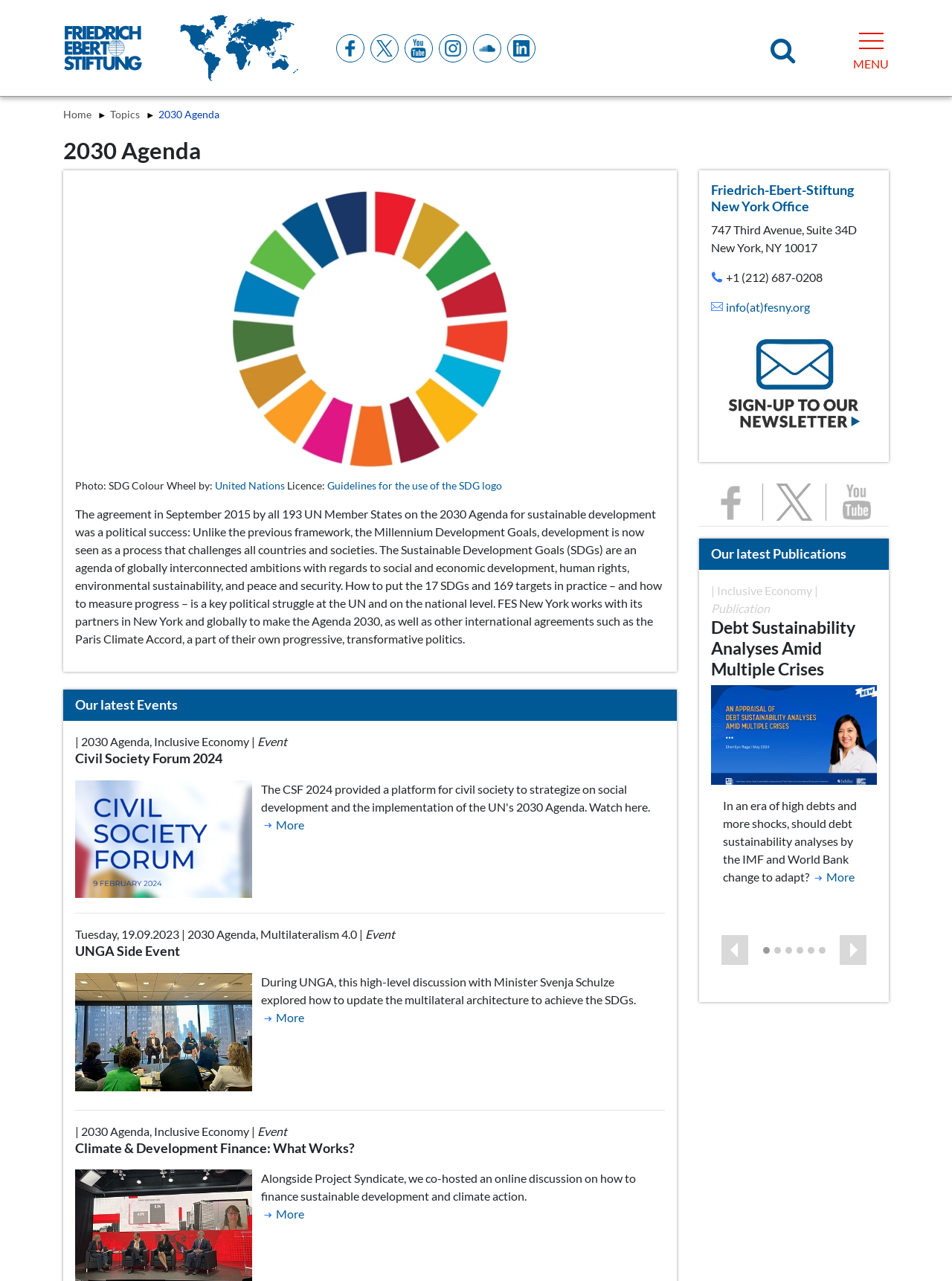Respond with a single word or phrase to the following question: How many social media links are there?

6